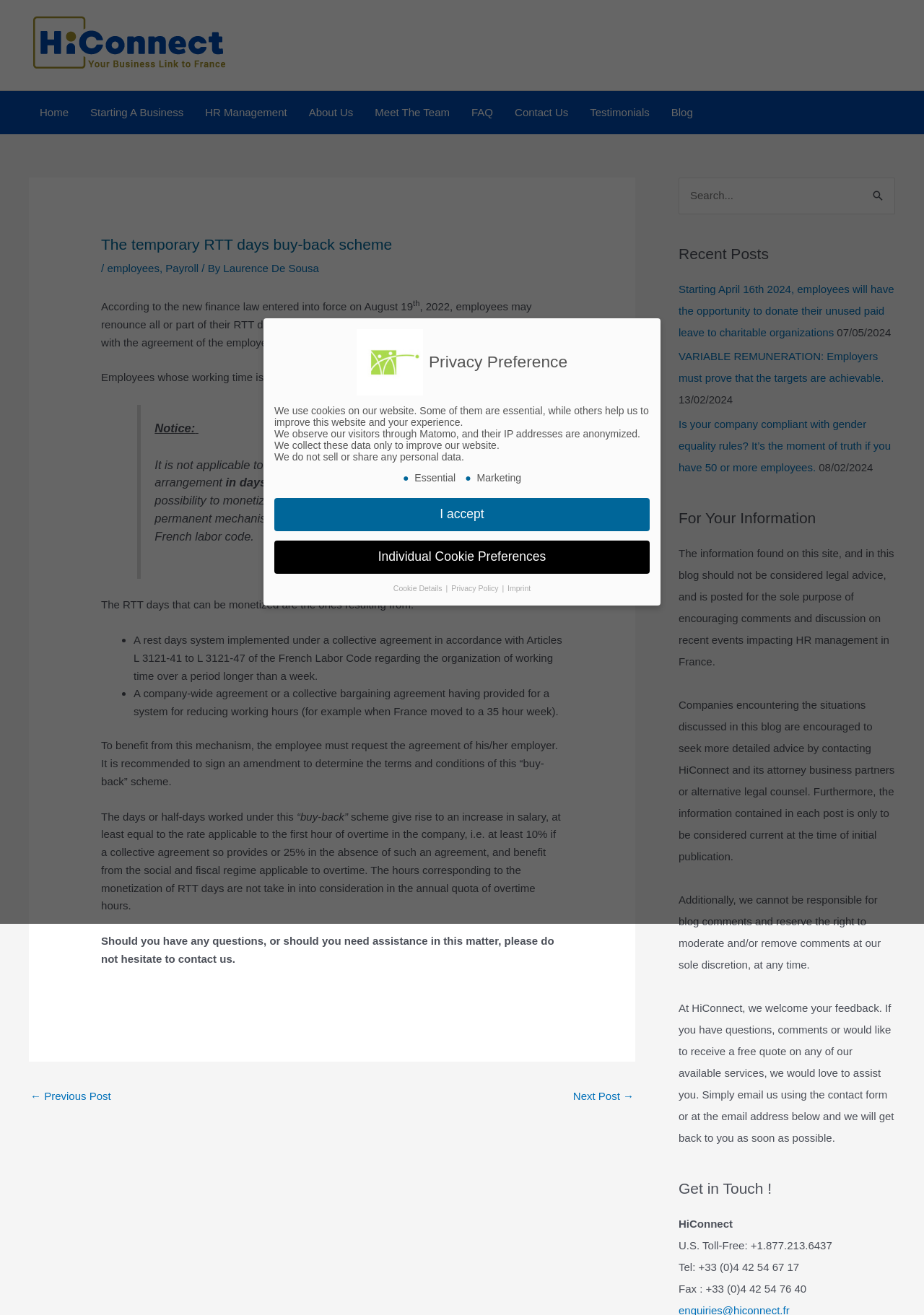Please specify the bounding box coordinates of the clickable section necessary to execute the following command: "Read the 'The temporary RTT days buy-back scheme' article".

[0.109, 0.179, 0.609, 0.21]